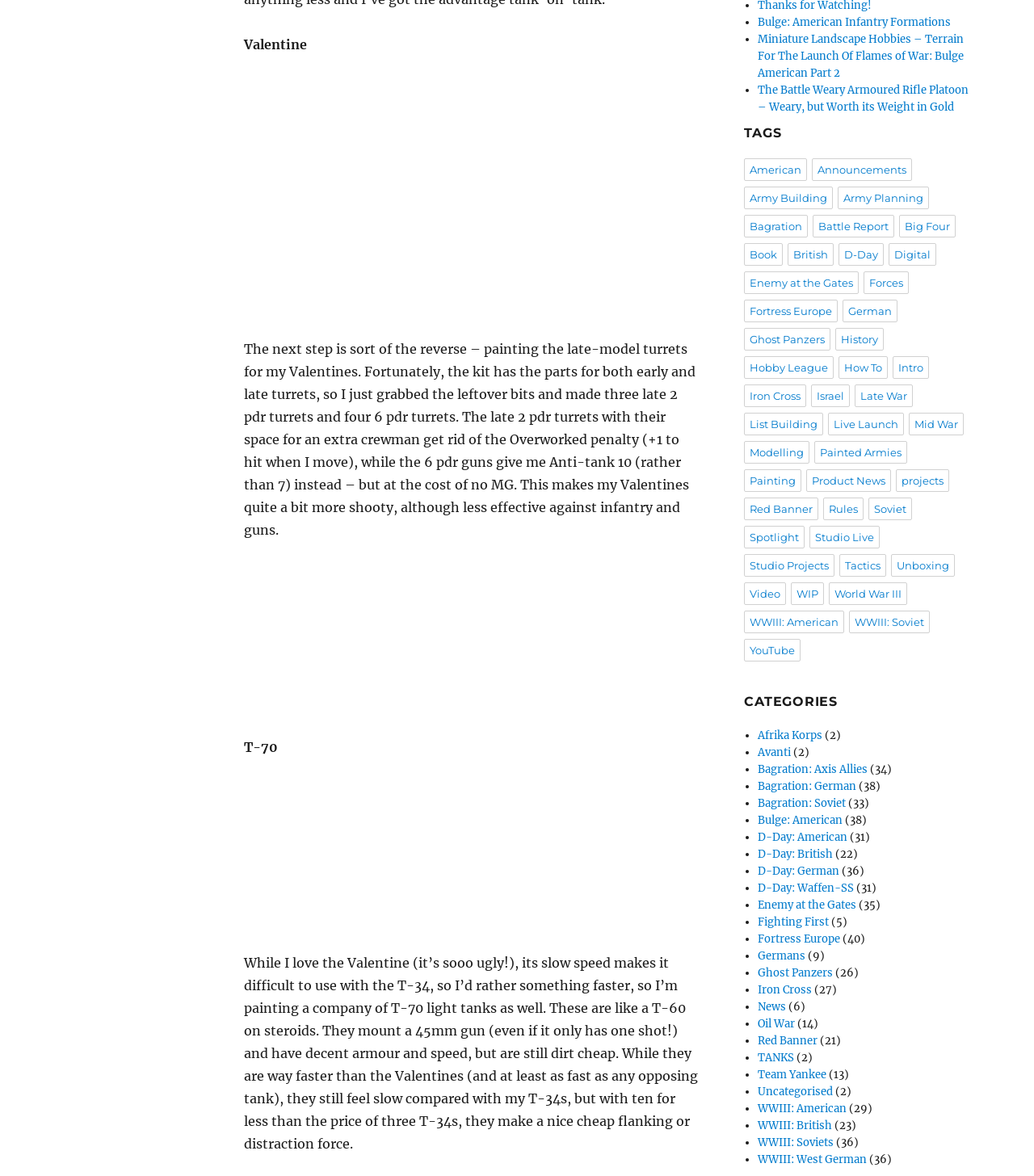Bounding box coordinates are to be given in the format (top-left x, top-left y, bottom-right x, bottom-right y). All values must be floating point numbers between 0 and 1. Provide the bounding box coordinate for the UI element described as: Bulge: American Infantry Formations

[0.733, 0.013, 0.919, 0.025]